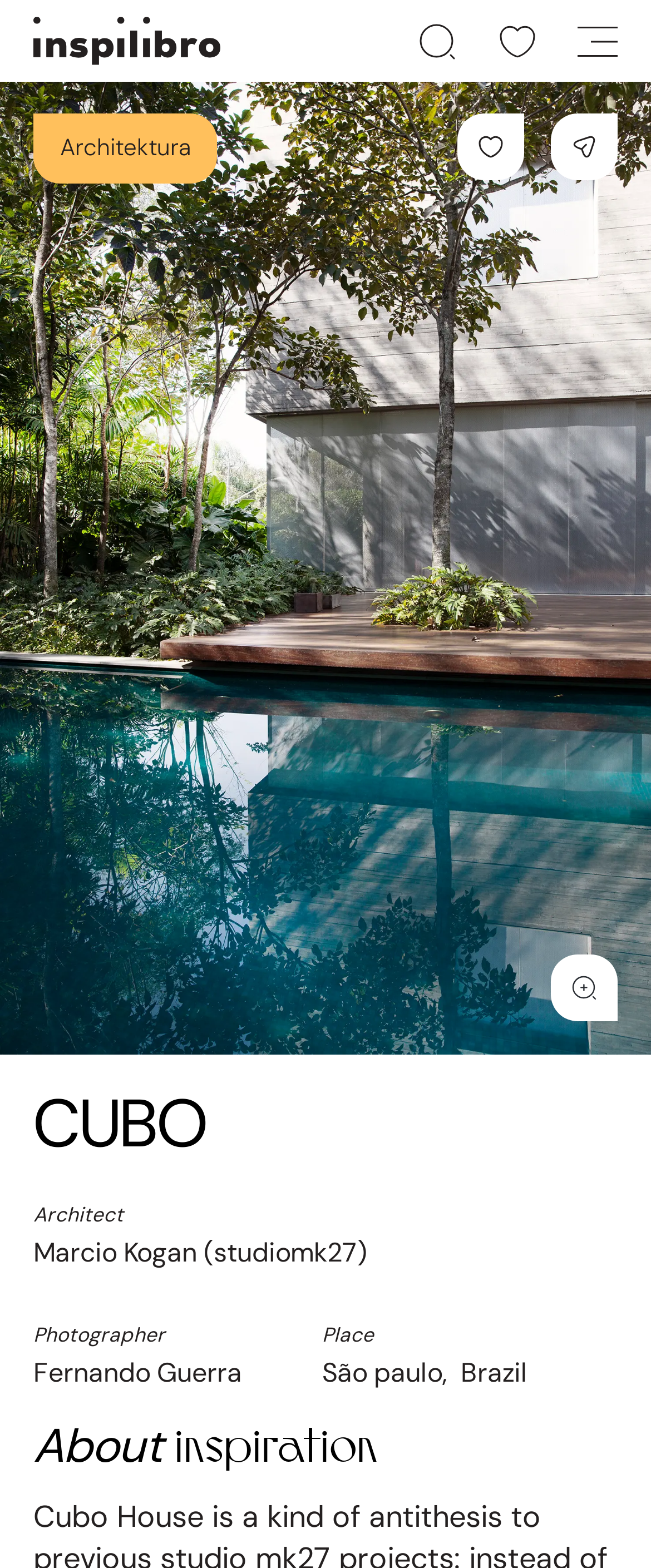Where is the Cubo House located?
Please give a detailed and thorough answer to the question, covering all relevant points.

I found the answer by looking at the static text elements on the webpage. Specifically, I found the text 'Place' followed by 'São paulo, Brazil' which indicates that the Cubo House is located in São Paulo, Brazil.